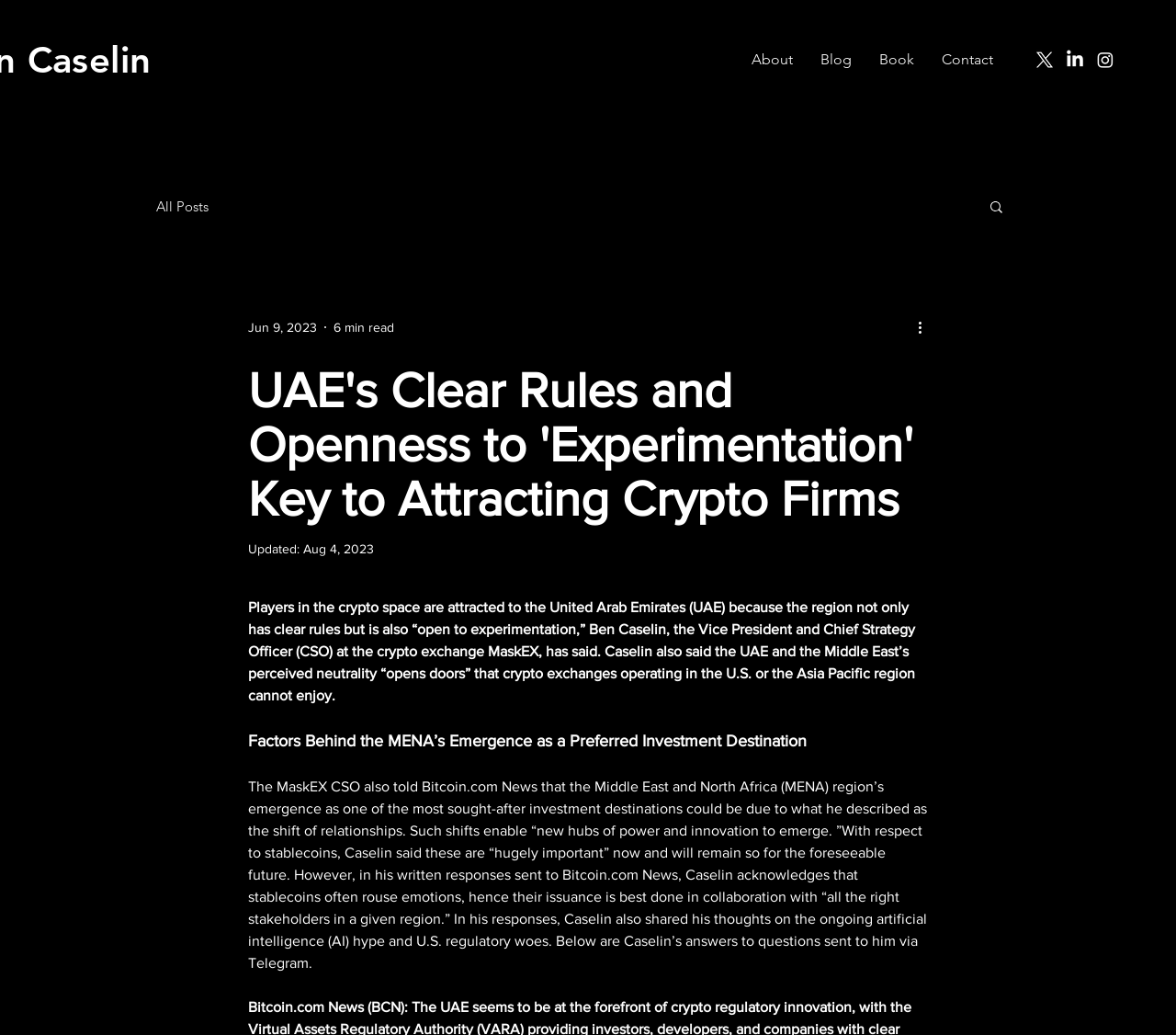Bounding box coordinates are specified in the format (top-left x, top-left y, bottom-right x, bottom-right y). All values are floating point numbers bounded between 0 and 1. Please provide the bounding box coordinate of the region this sentence describes: All Posts

[0.133, 0.19, 0.177, 0.207]